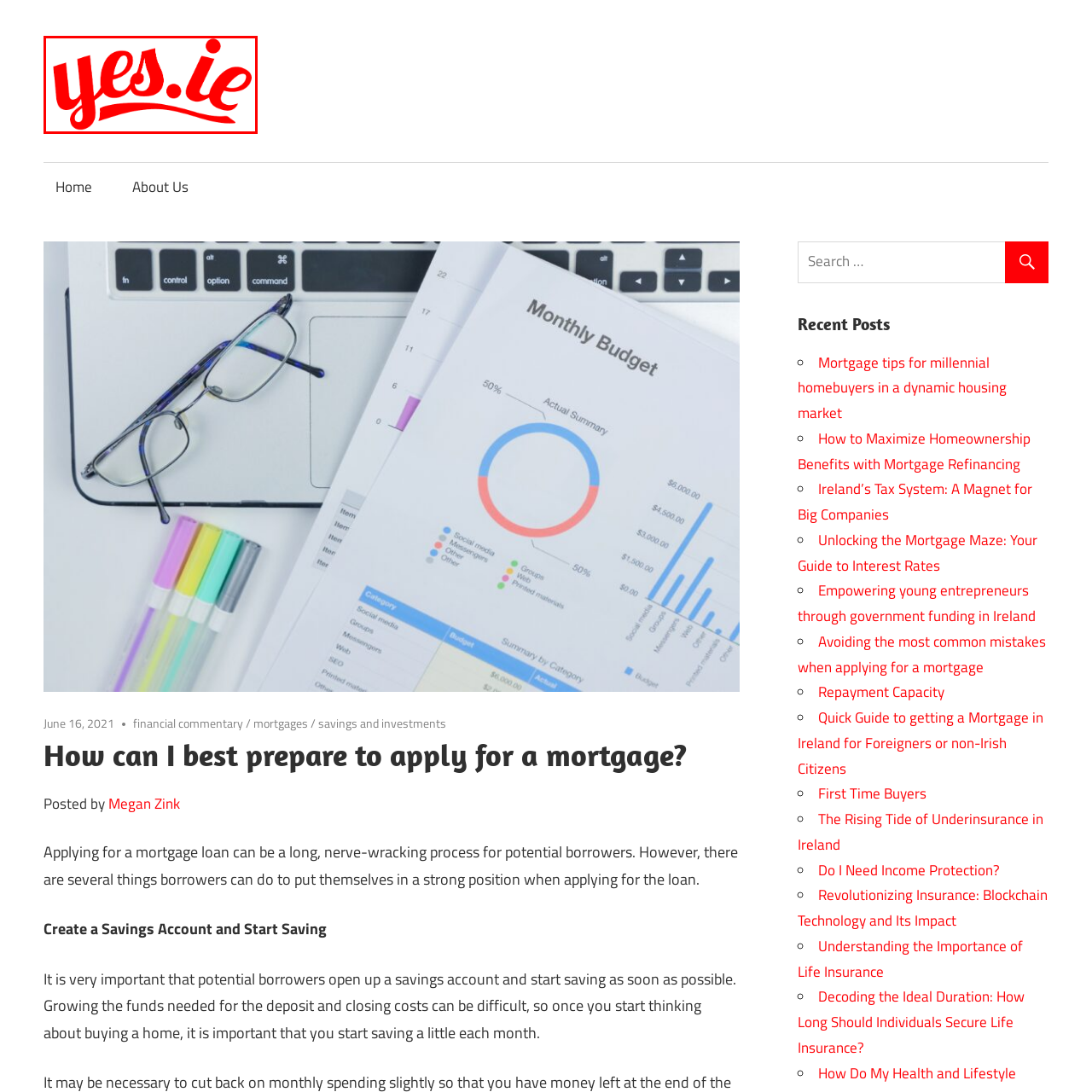What is the purpose of the 'yes.ie' platform?
Observe the image marked by the red bounding box and answer in detail.

According to the caption, the 'yes.ie' platform is committed to simplifying the mortgage application process for its users, ensuring they have access to competitive prices and a diverse range of financial products in the market.